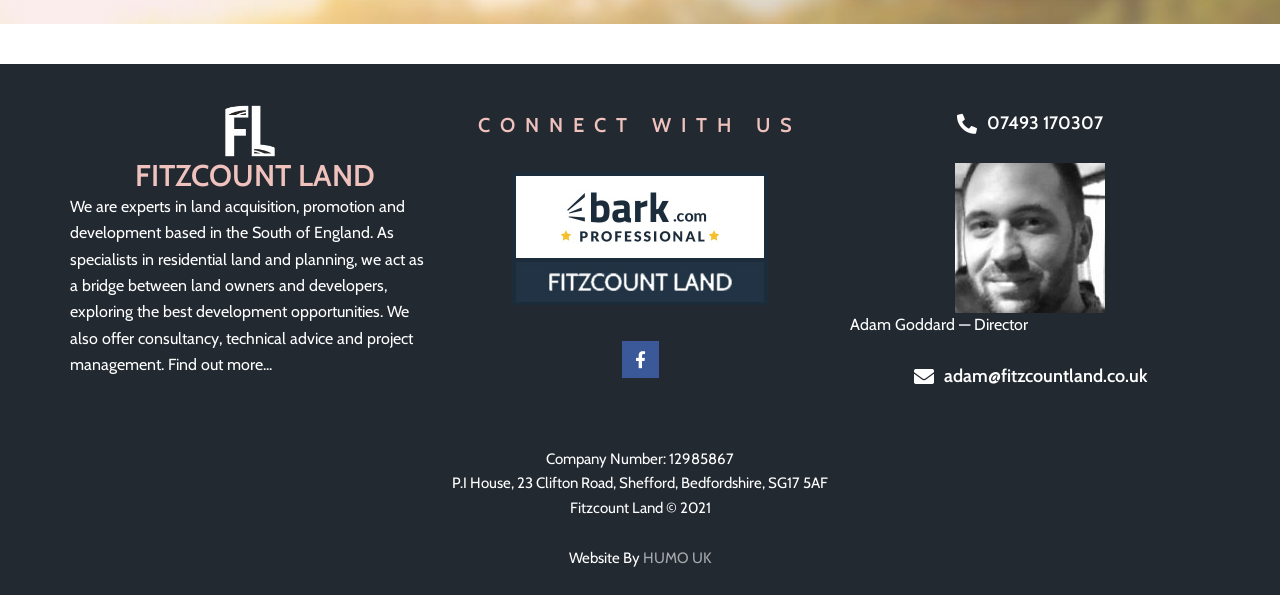Answer the question below in one word or phrase:
What is the phone number?

07493 170307